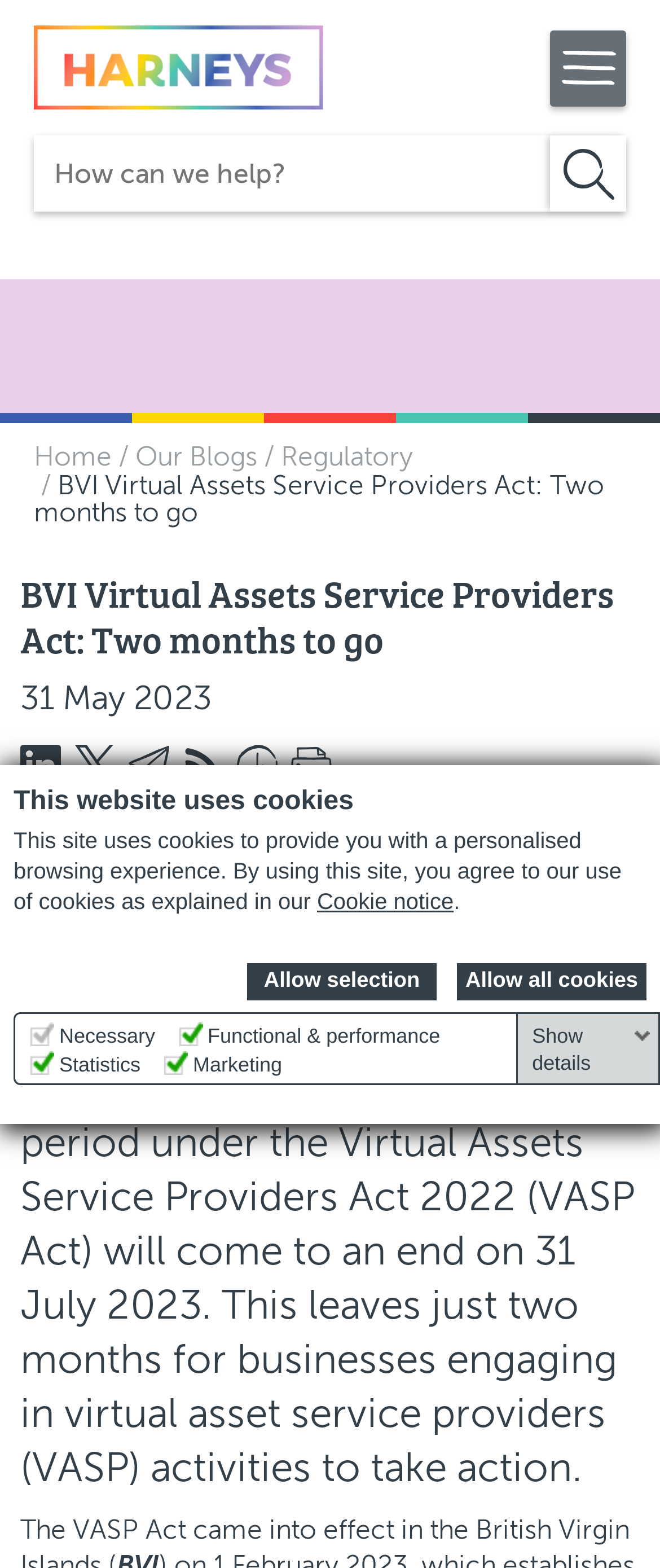What is the purpose of necessary cookies?
Give a comprehensive and detailed explanation for the question.

The question asks about the purpose of necessary cookies. By reading the cookie notice content, I found that necessary cookies help make a website usable by enabling basic functions like page navigation and access to secure areas of the website.